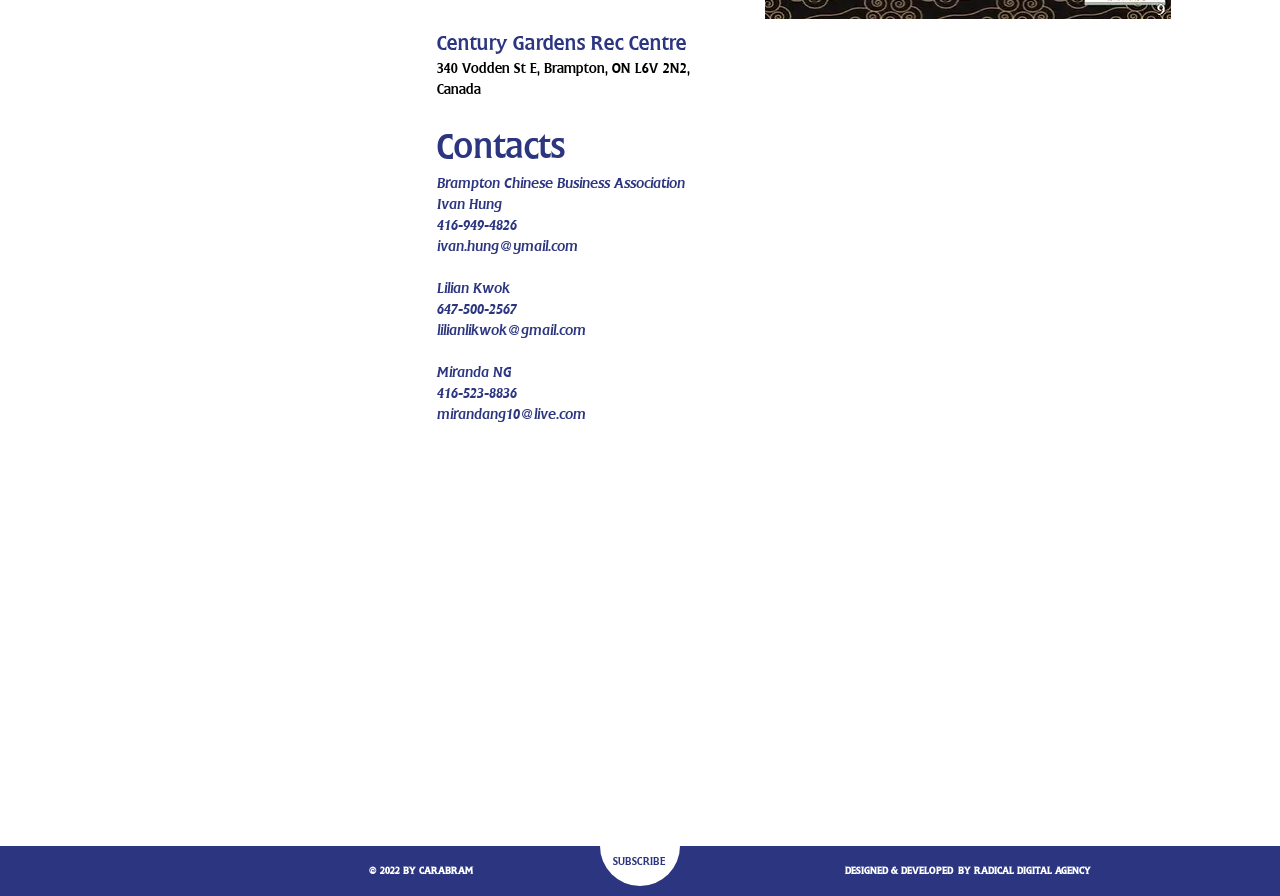Identify the bounding box coordinates of the specific part of the webpage to click to complete this instruction: "Send an email to Ivan Hung".

[0.342, 0.265, 0.452, 0.284]